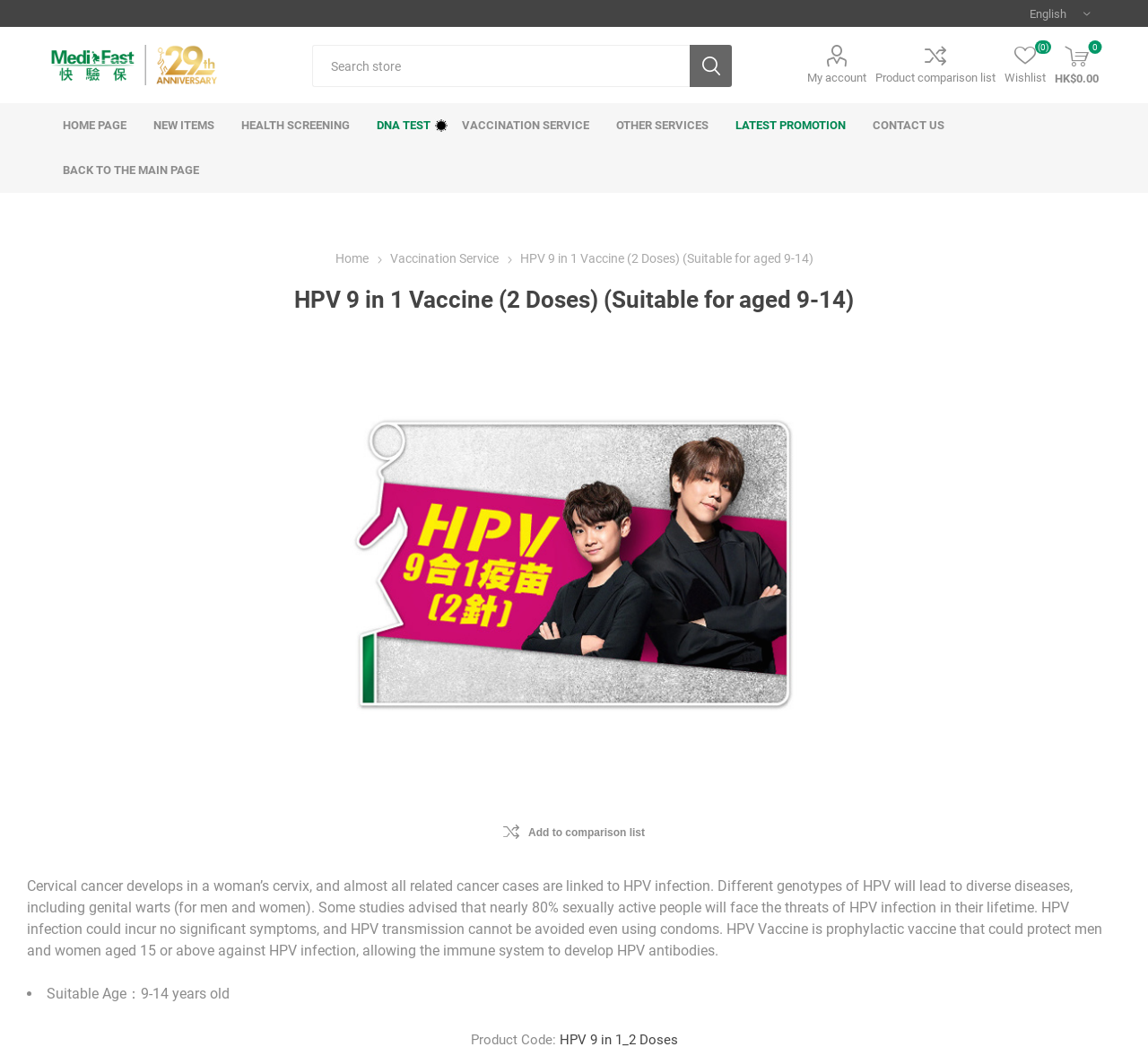Find the bounding box coordinates of the element's region that should be clicked in order to follow the given instruction: "Select a language". The coordinates should consist of four float numbers between 0 and 1, i.e., [left, top, right, bottom].

[0.897, 0.0, 0.949, 0.026]